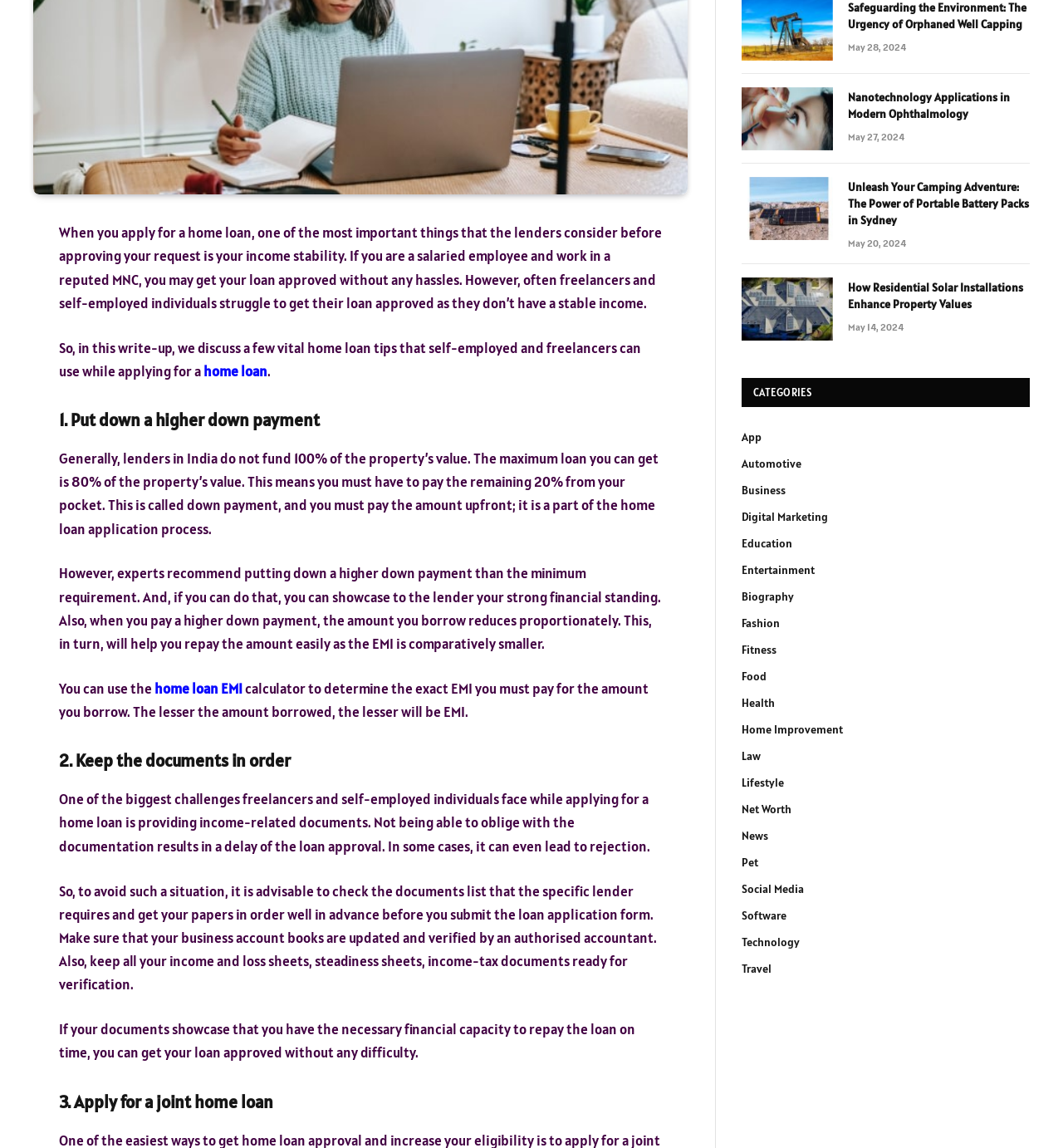Identify the bounding box of the UI element described as follows: "home loan EMI". Provide the coordinates as four float numbers in the range of 0 to 1 [left, top, right, bottom].

[0.145, 0.592, 0.228, 0.608]